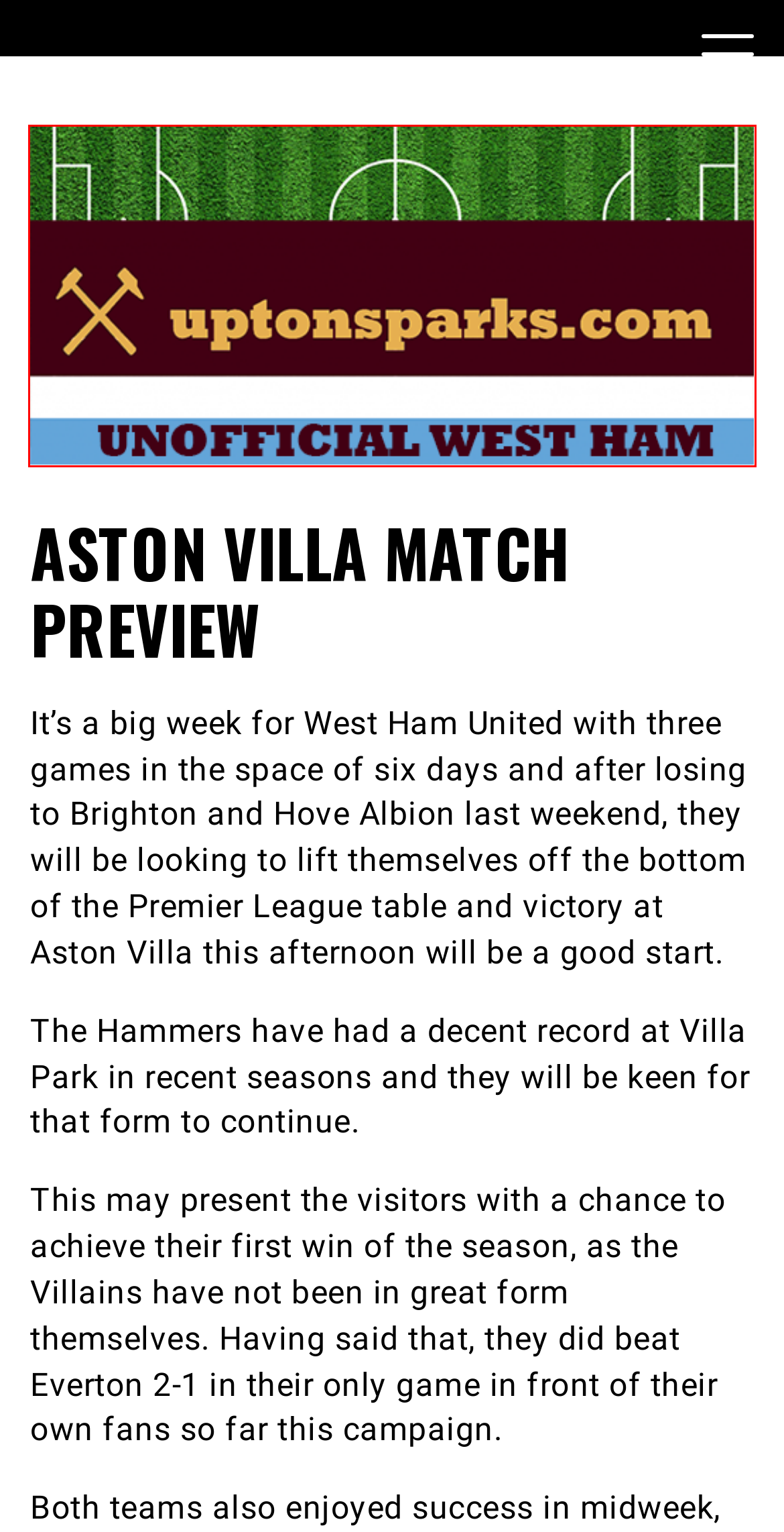Analyze the given webpage screenshot and identify the UI element within the red bounding box. Select the webpage description that best matches what you expect the new webpage to look like after clicking the element. Here are the candidates:
A. January 2021 – UptonSparks
B. June 2023 – UptonSparks
C. UptonSparks
D. August 2020 – UptonSparks
E. October 2020 – UptonSparks
F. February 2023 – UptonSparks
G. November 2021 – UptonSparks
H. September 2022 – UptonSparks

C